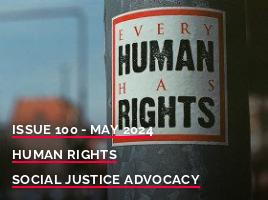Describe all the elements visible in the image meticulously.

The image features a powerful message encapsulated in a sticker that reads "Every HUMAN HAS RIGHTS." This striking visual serves as a reminder of the importance of human rights advocacy, particularly in the context of current social justice movements. Below the image, the text highlights its relevance, noting it as part of "ISSUE 100 - MAY 2024" alongside the headings "HUMAN RIGHTS" and "SOCIAL JUSTICE ADVOCACY." This combination emphasizes the ongoing conversation and commitment to defending human rights and advocating for social justice in today's world.